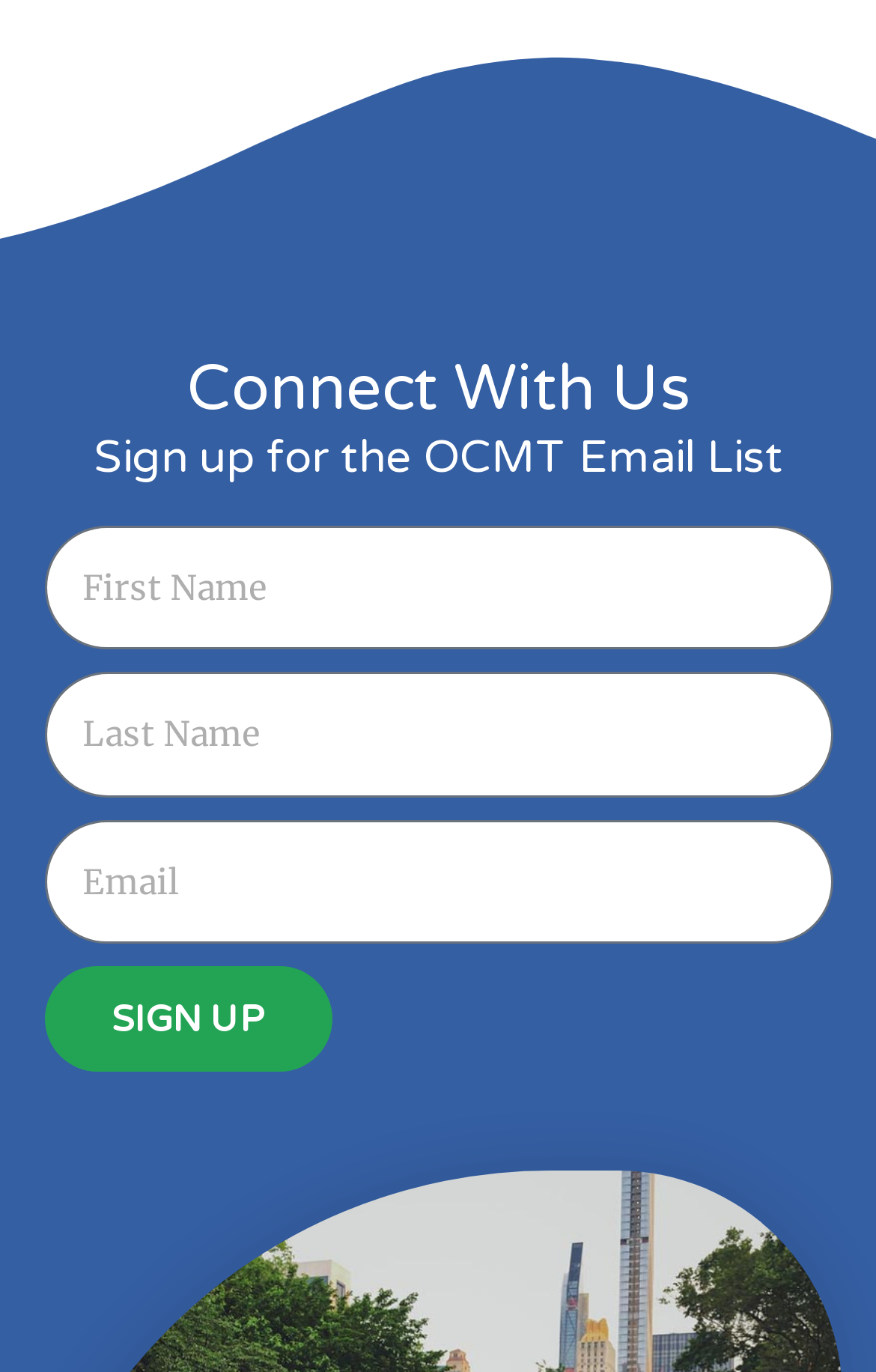Please find the bounding box for the UI component described as follows: "parent_node: Email name="form_fields[email]" placeholder="Email"".

[0.05, 0.597, 0.95, 0.688]